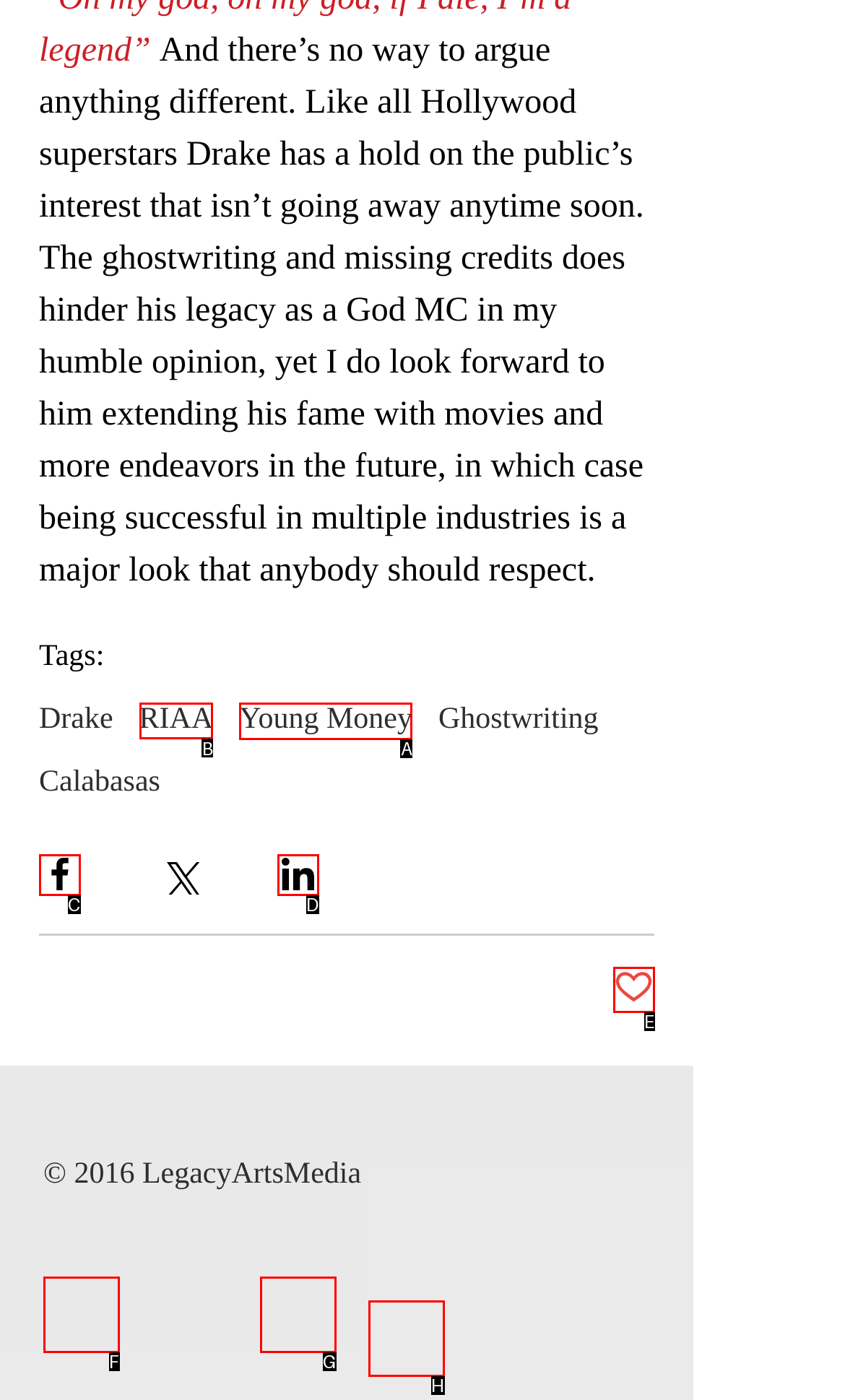Decide which HTML element to click to complete the task: Click on the 'RIAA' link Provide the letter of the appropriate option.

B